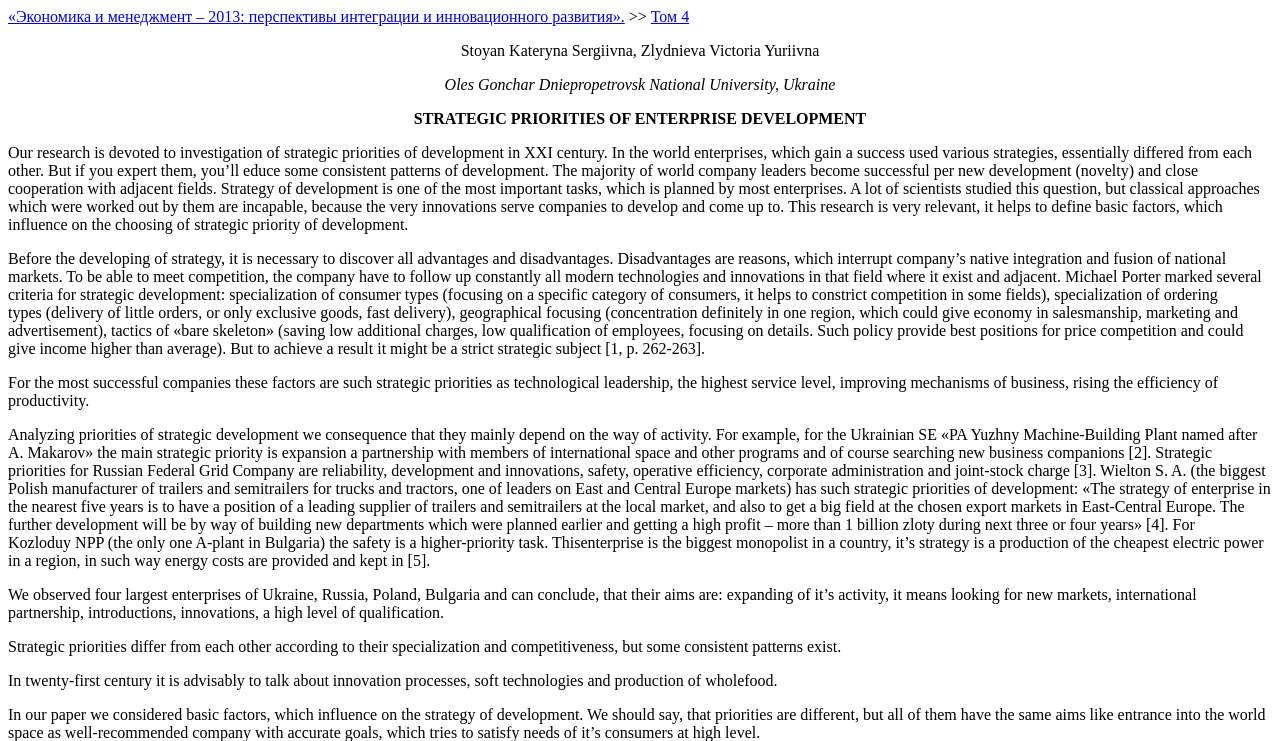Could you please study the image and provide a detailed answer to the question:
What is the importance of innovation processes?

Innovation processes are important in the 21st century, as they involve soft technologies and production of wholefood, which are essential for companies to stay competitive and achieve their goals.